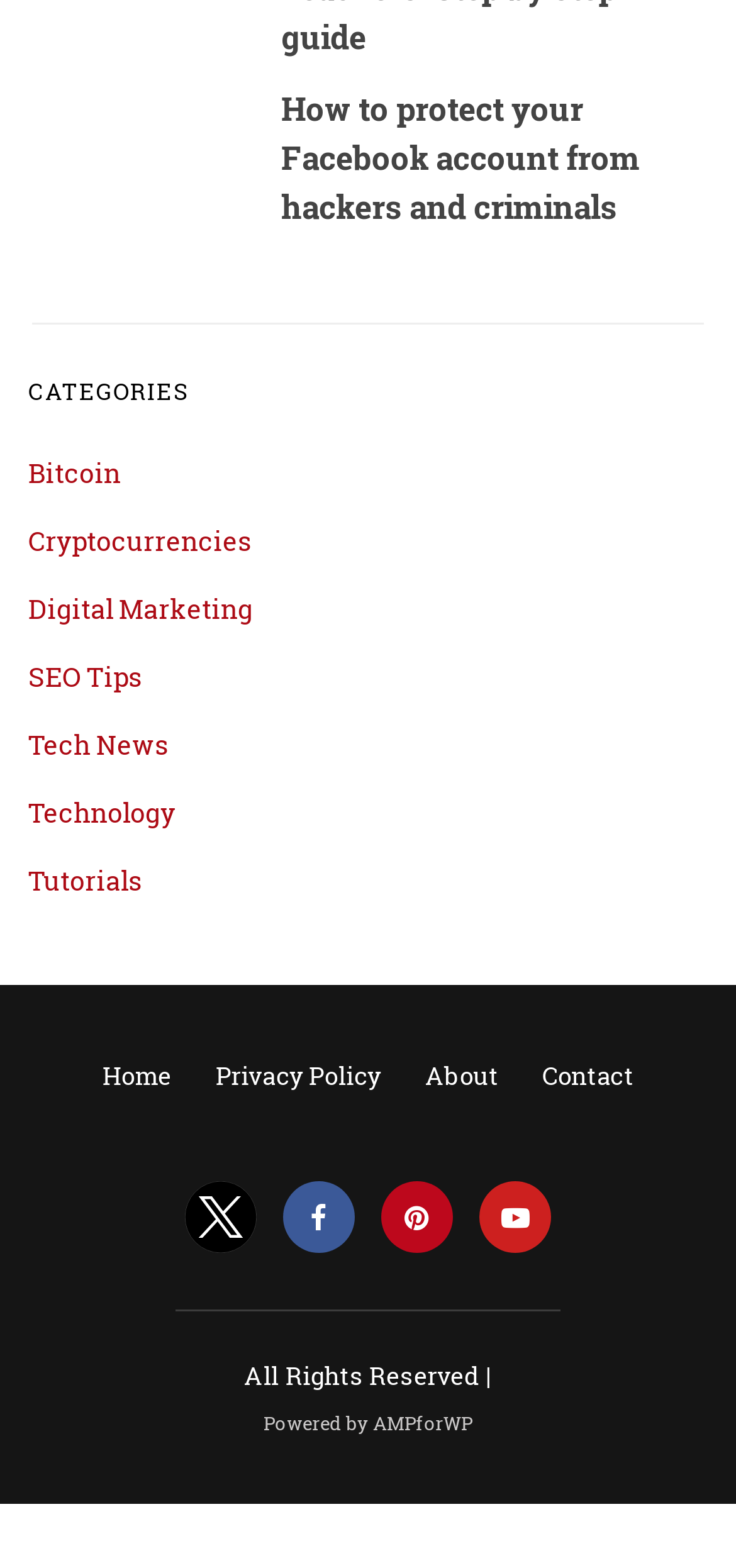Please determine the bounding box coordinates of the element to click on in order to accomplish the following task: "Check the 'Privacy Policy'". Ensure the coordinates are four float numbers ranging from 0 to 1, i.e., [left, top, right, bottom].

[0.293, 0.675, 0.518, 0.697]